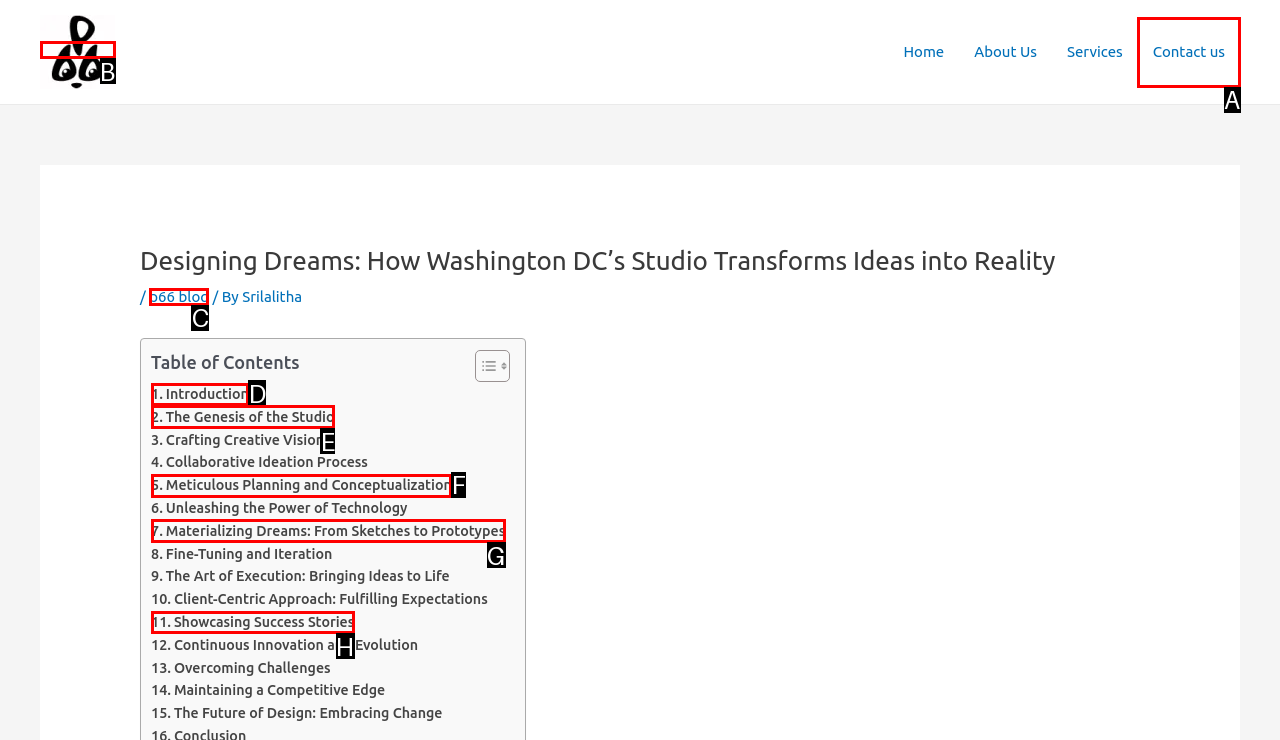Please select the letter of the HTML element that fits the description: Introduction. Answer with the option's letter directly.

D